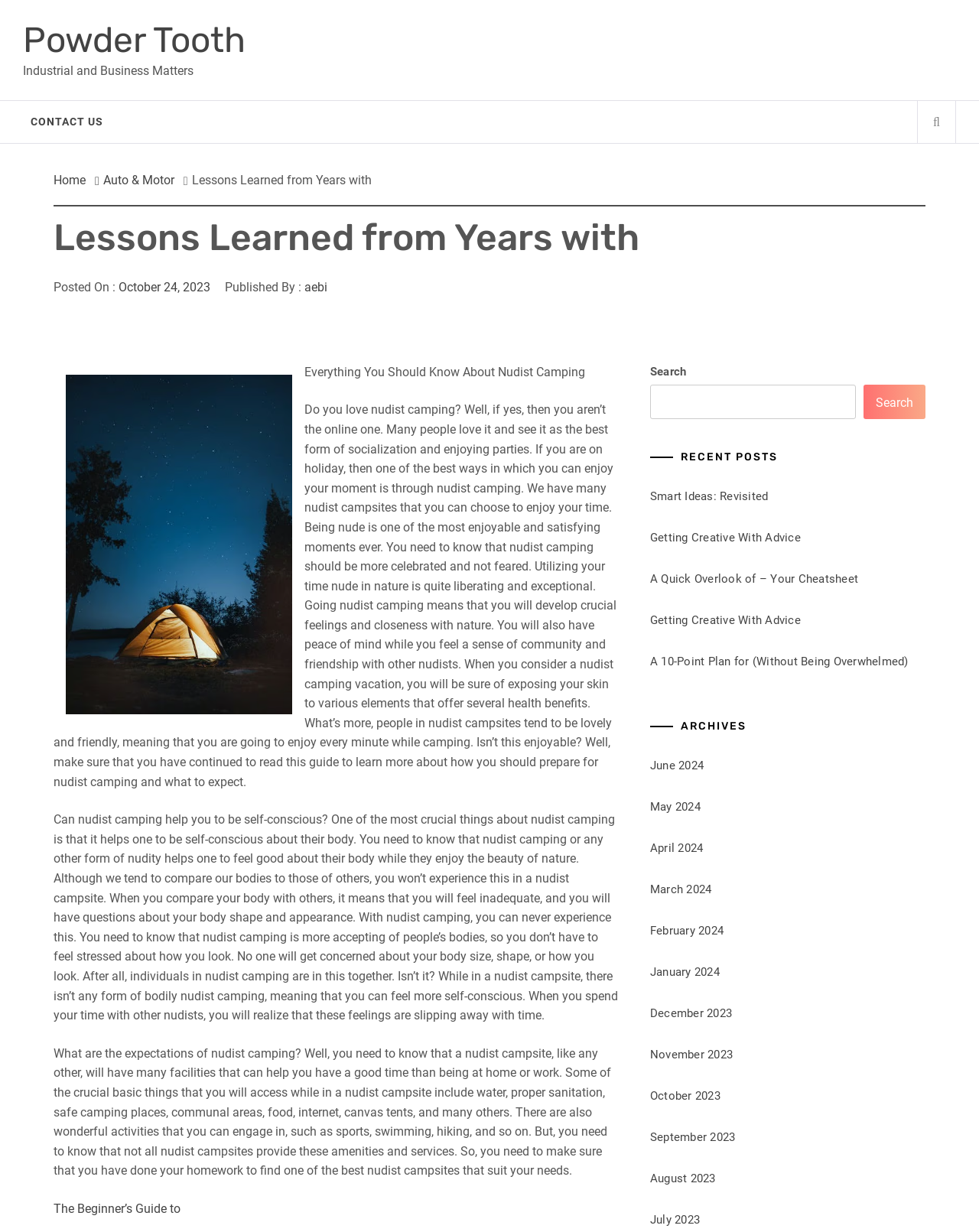Determine the bounding box coordinates of the clickable element necessary to fulfill the instruction: "Search for something". Provide the coordinates as four float numbers within the 0 to 1 range, i.e., [left, top, right, bottom].

[0.882, 0.312, 0.945, 0.34]